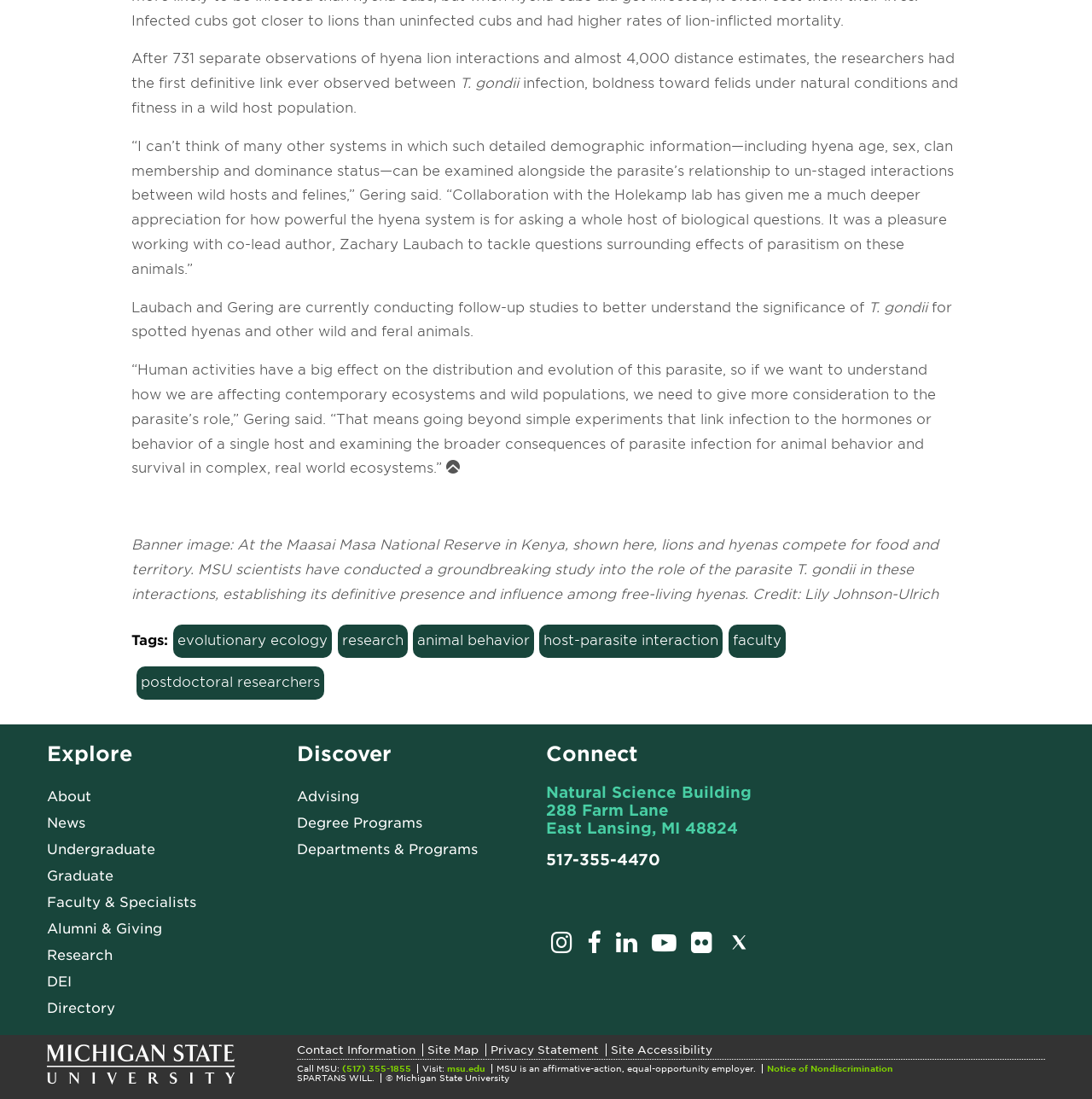Can you specify the bounding box coordinates for the region that should be clicked to fulfill this instruction: "Explore the 'Research' category".

[0.043, 0.862, 0.103, 0.876]